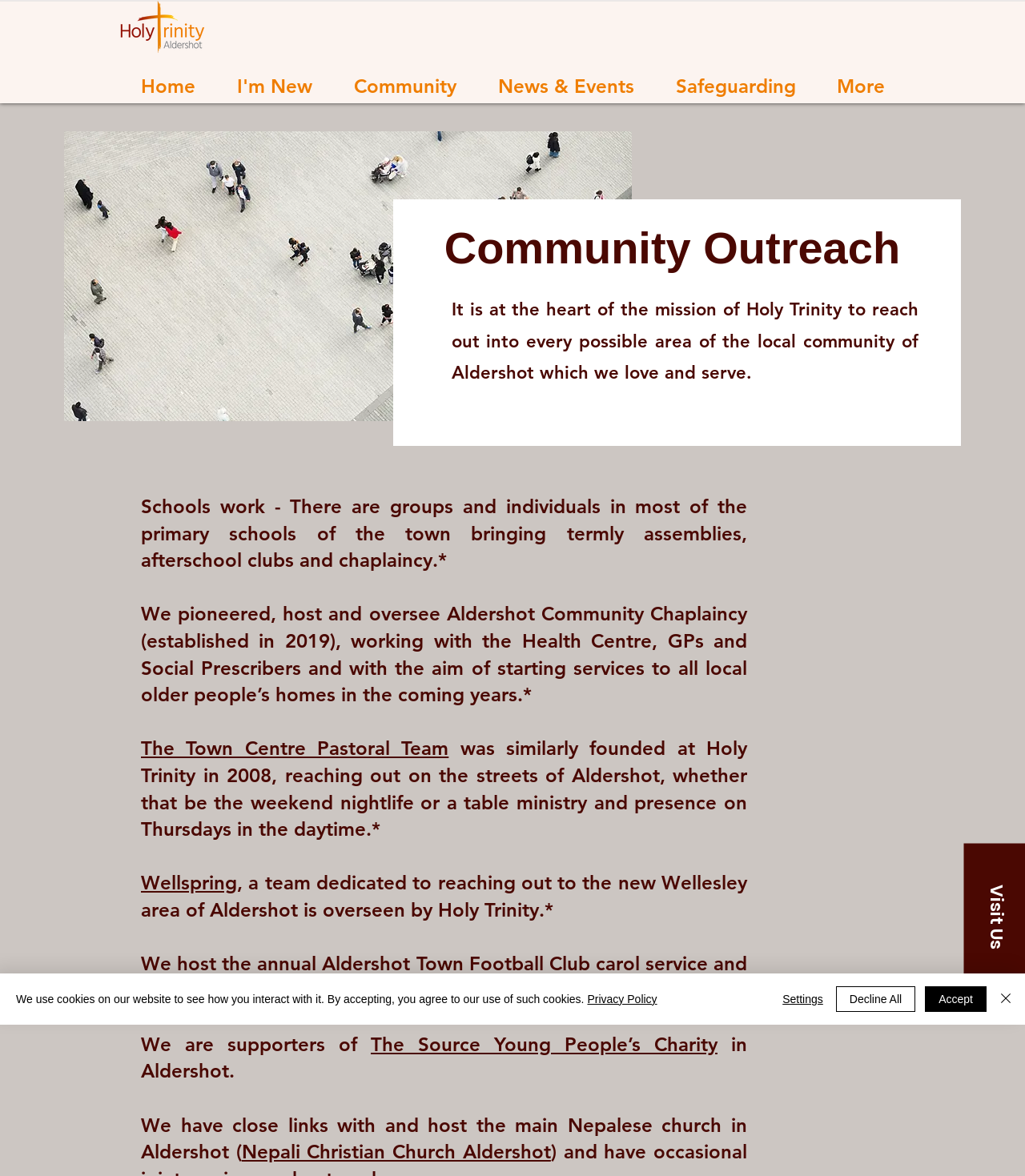Provide the bounding box coordinates of the area you need to click to execute the following instruction: "Learn more about The Town Centre Pastoral Team".

[0.138, 0.627, 0.438, 0.646]